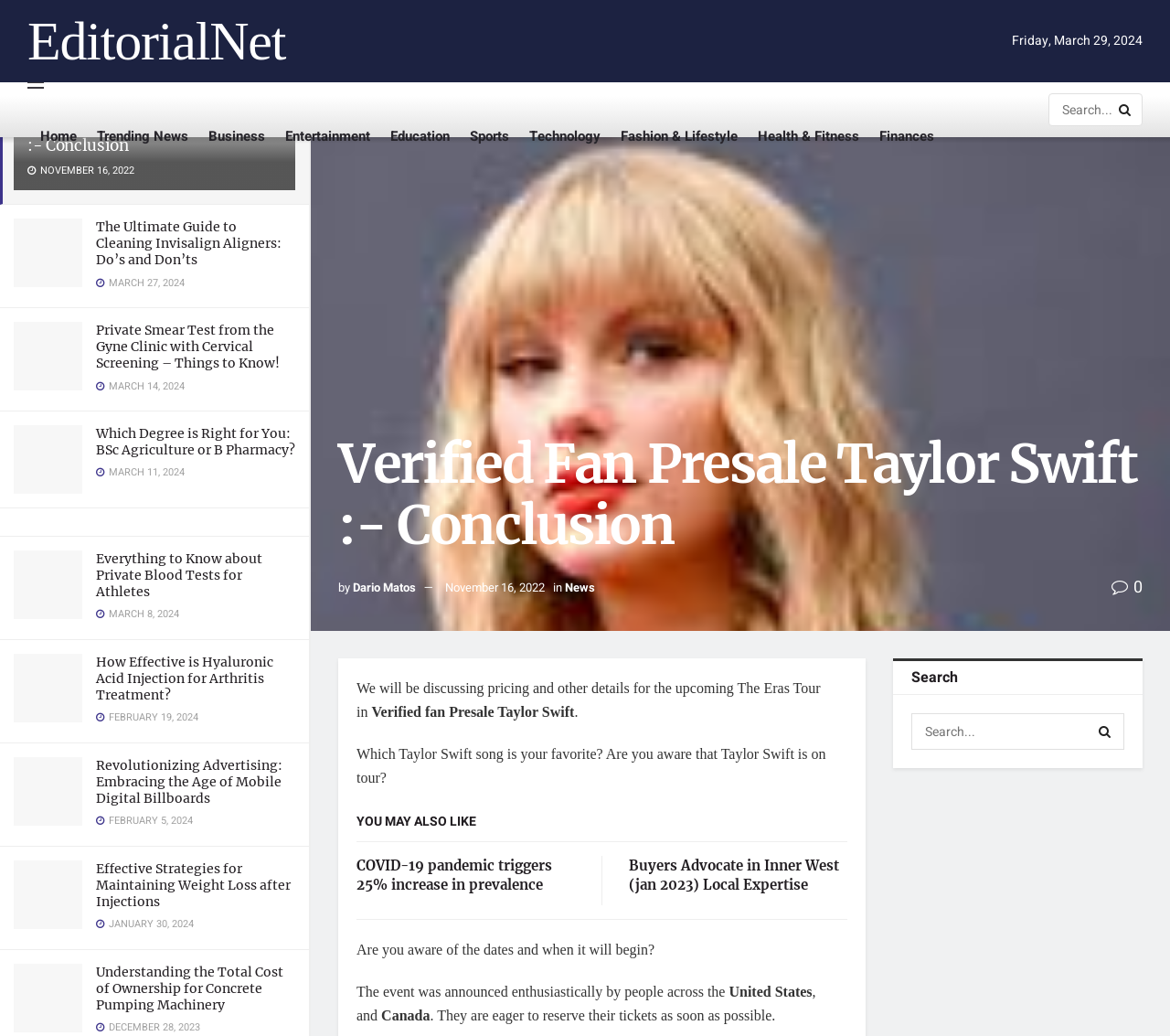Can you find the bounding box coordinates for the element to click on to achieve the instruction: "Read the introduction"?

None